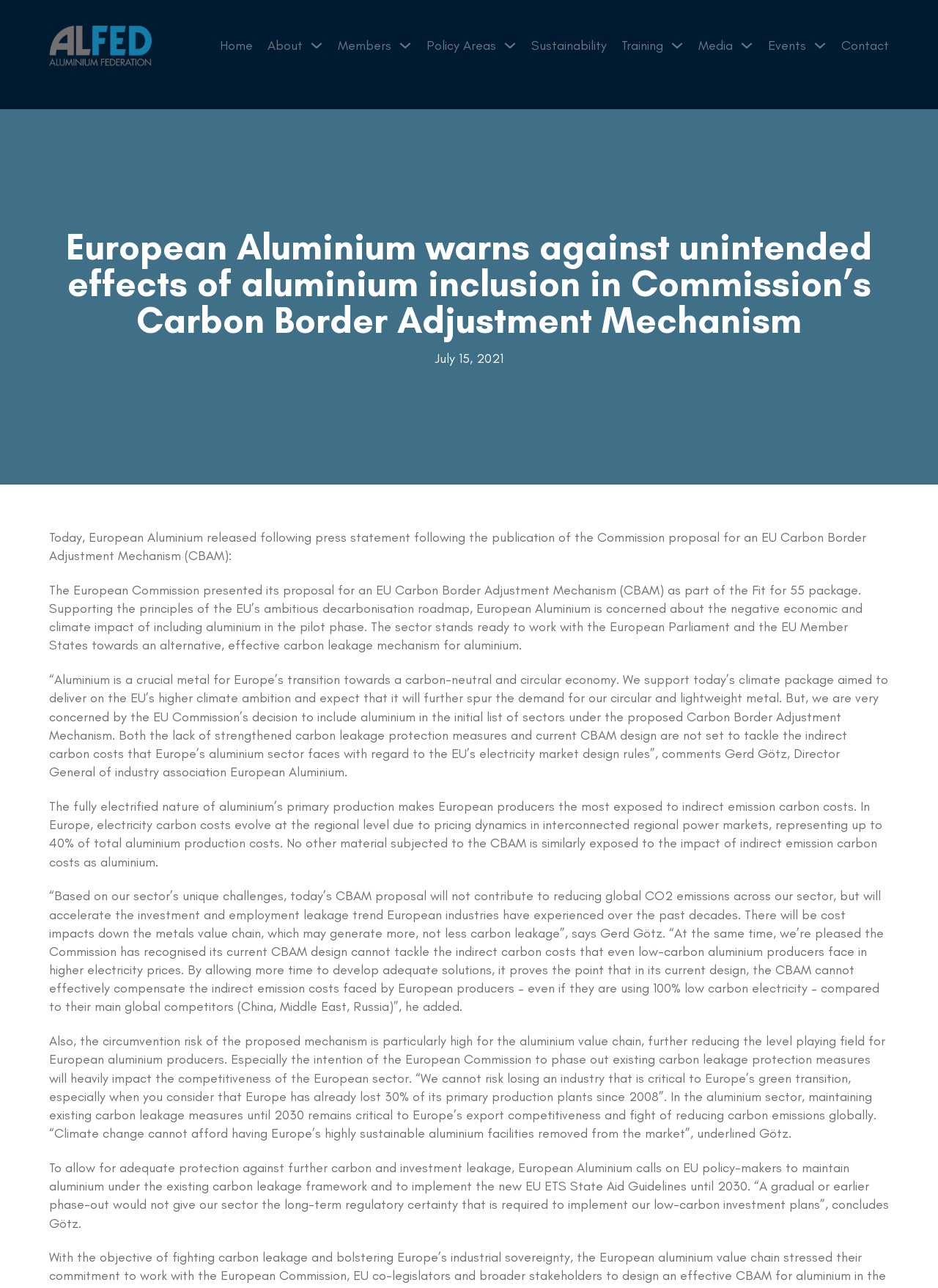Give a one-word or one-phrase response to the question:
What is the name of the organization releasing a press statement?

European Aluminium